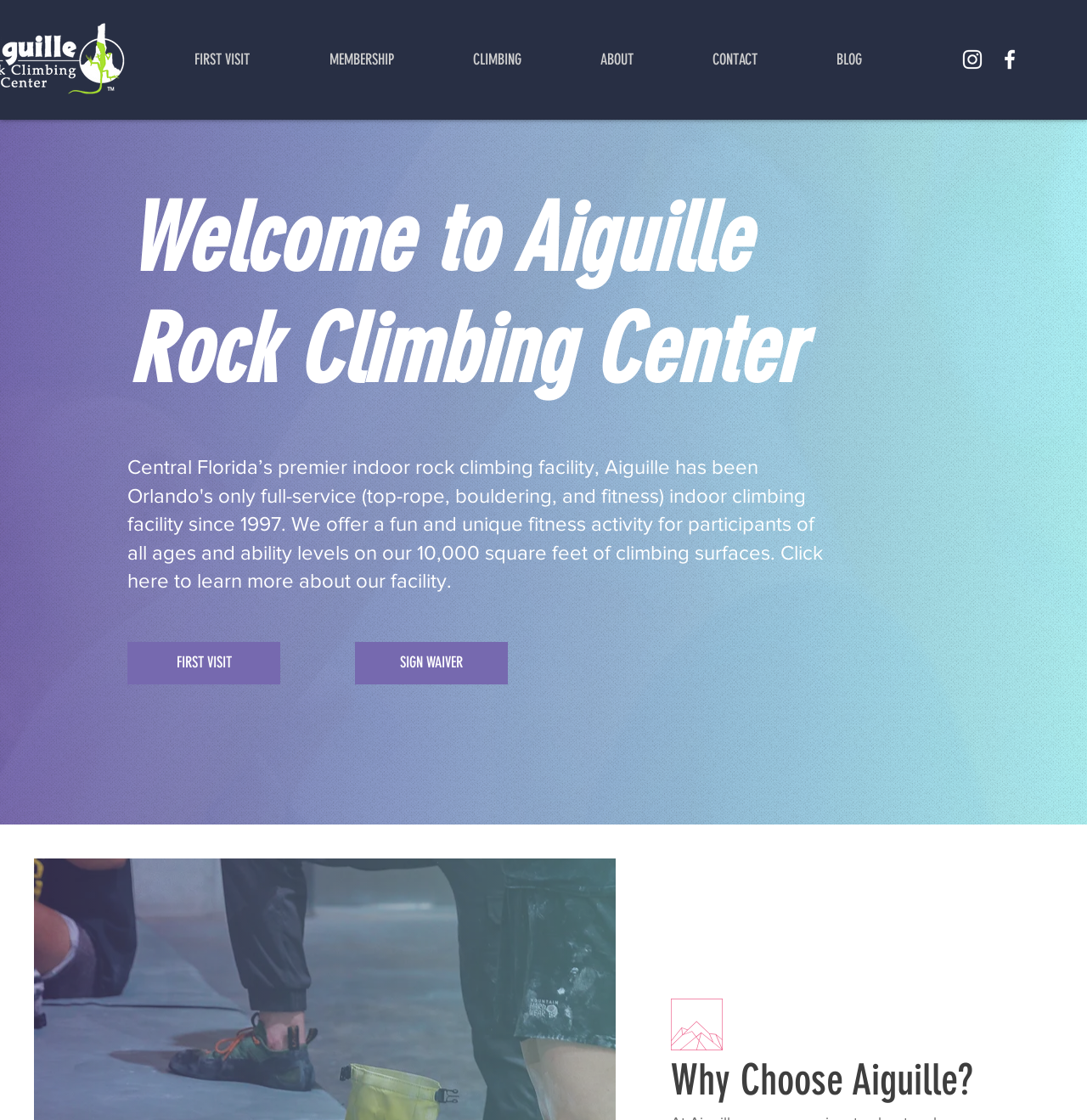Describe all the key features and sections of the webpage thoroughly.

The webpage is about Aiguille Rock Climbing Center, a premier indoor rock climbing facility in Central Florida. At the top left of the page, there is a navigation menu with links to "FIRST VISIT", "MEMBERSHIP", "CLIMBING", "ABOUT", "CONTACT", and "BLOG". 

On the top right, there is a social bar with links to Aiguille's Instagram and Facebook pages, each accompanied by an image. 

Below the navigation menu, there is a heading that welcomes visitors to Aiguille Rock Climbing Center. Underneath, there is a longer heading that describes the facility as a full-service indoor climbing facility offering a fun and unique fitness activity for participants of all ages and ability levels. 

Further down, there are two links, "FIRST VISIT" and "SIGN WAIVER", positioned side by side. 

At the bottom of the page, there is a heading that asks "Why Choose Aiguille?"